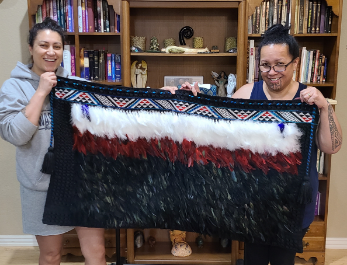What is the backdrop behind the two women?
Using the visual information, respond with a single word or phrase.

A well-stocked bookshelf